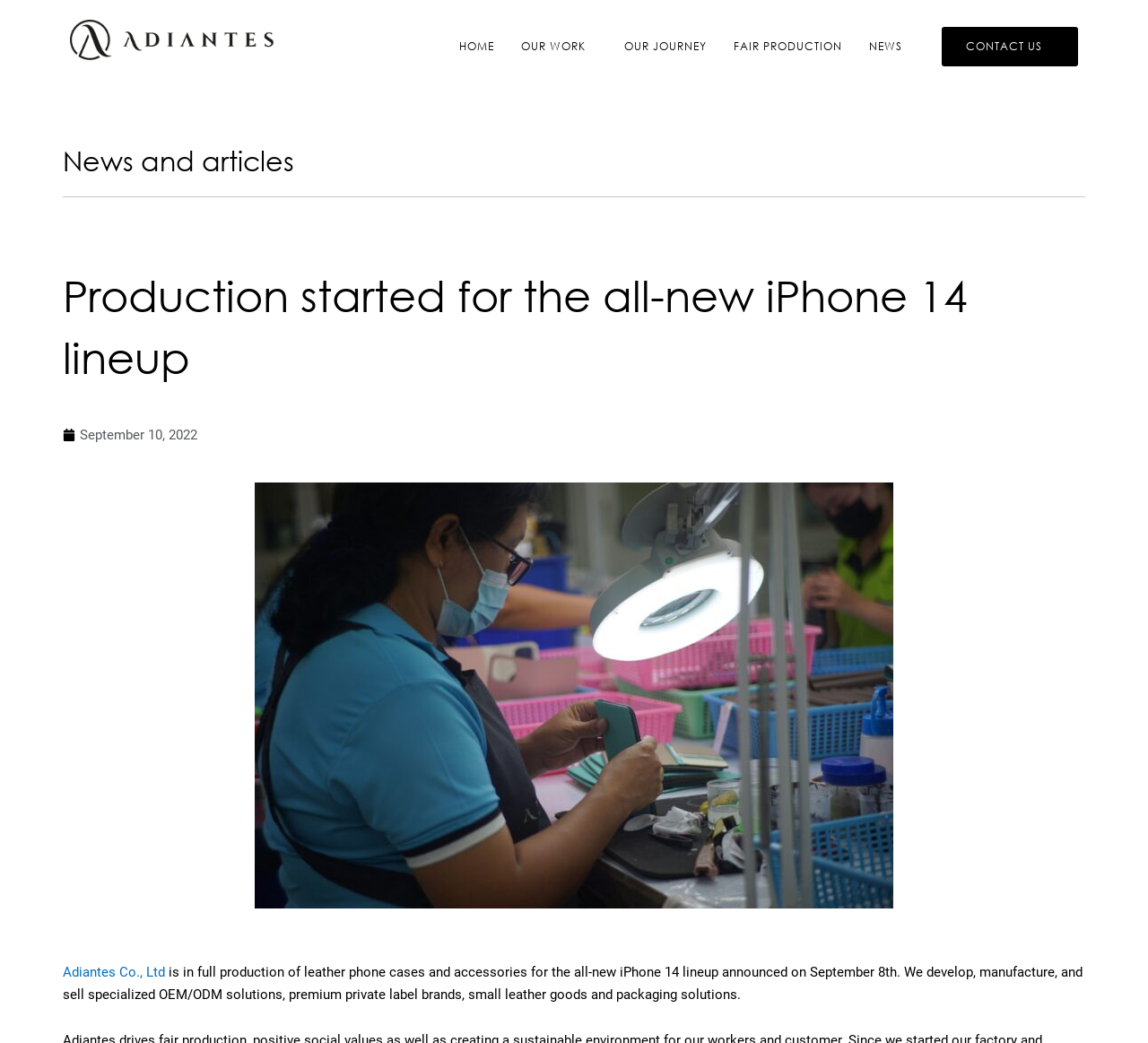Can you specify the bounding box coordinates of the area that needs to be clicked to fulfill the following instruction: "visit Adiantes Co., Ltd website"?

[0.055, 0.924, 0.144, 0.94]